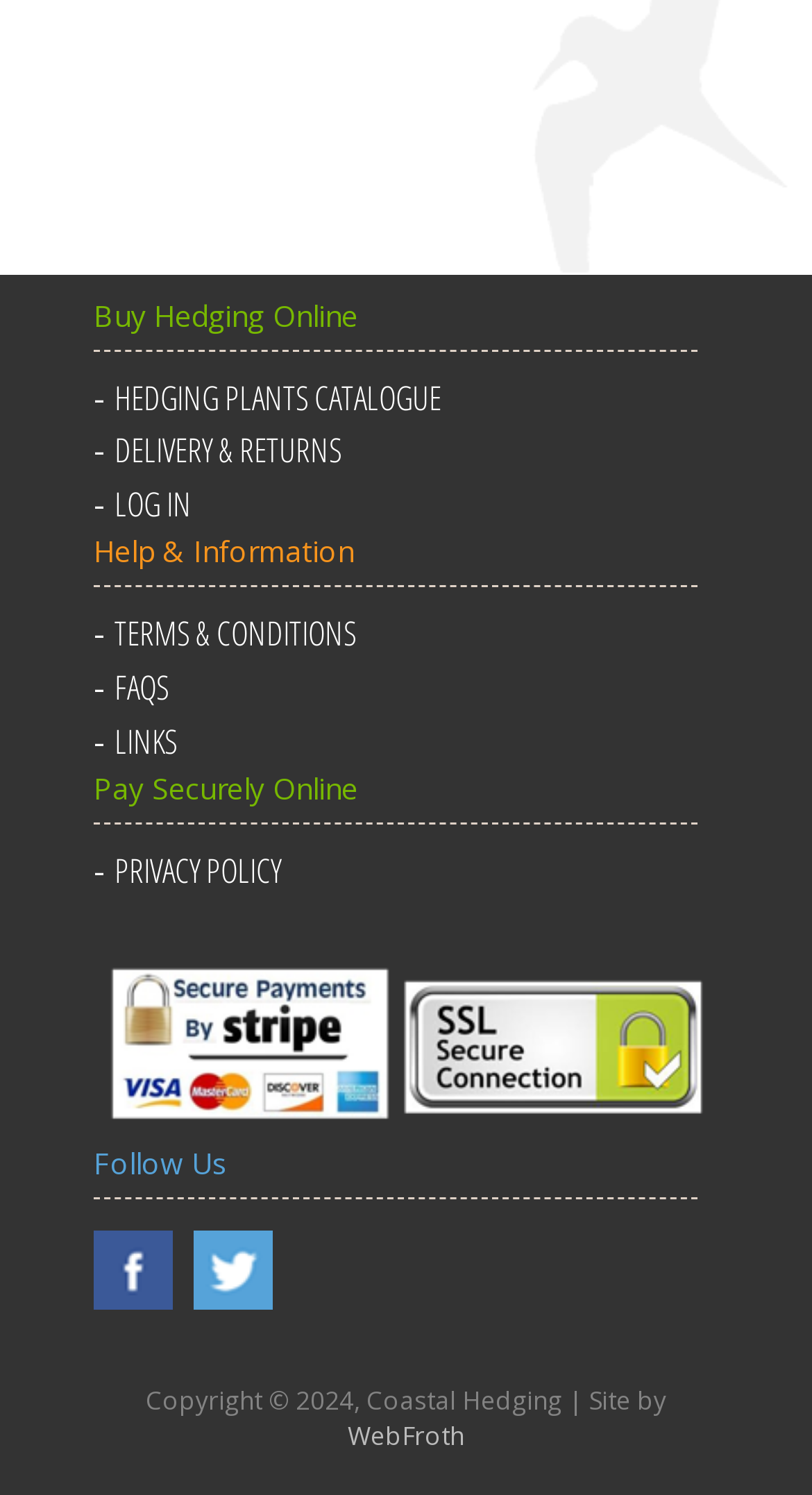Find the bounding box coordinates of the element you need to click on to perform this action: 'Follow on Facebook'. The coordinates should be represented by four float values between 0 and 1, in the format [left, top, right, bottom].

[0.115, 0.823, 0.213, 0.876]